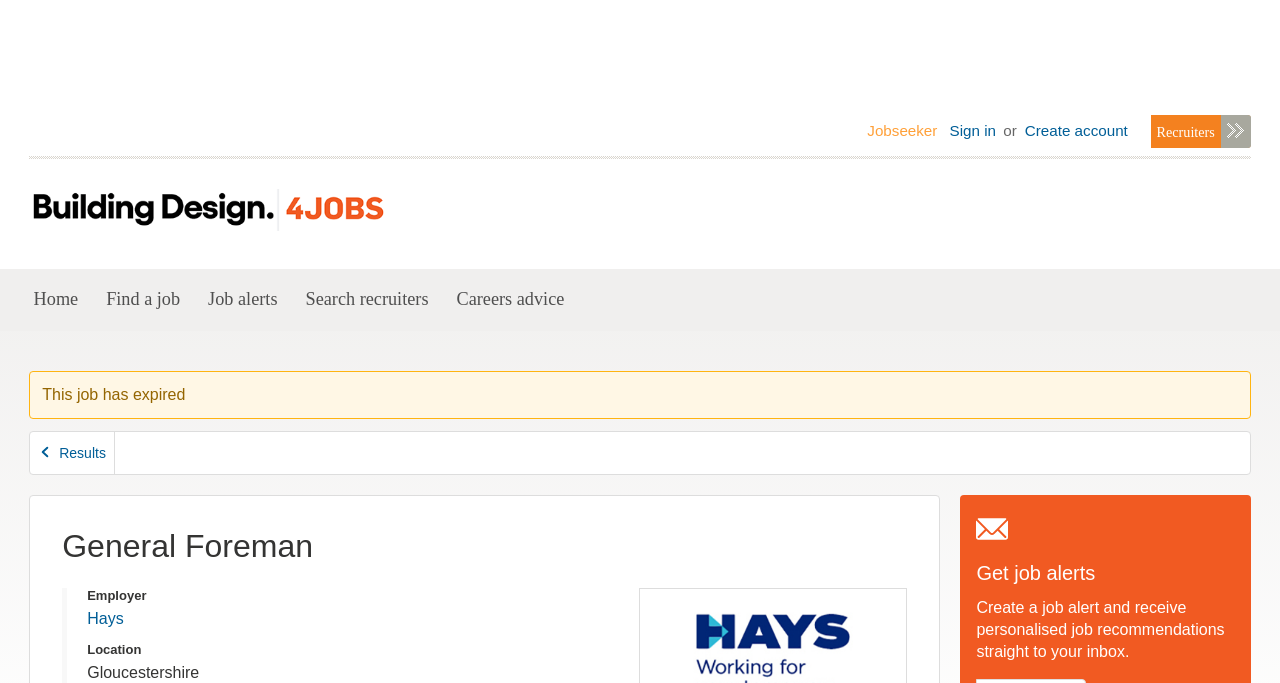Locate the bounding box coordinates of the element that needs to be clicked to carry out the instruction: "Click on the author's name". The coordinates should be given as four float numbers ranging from 0 to 1, i.e., [left, top, right, bottom].

None